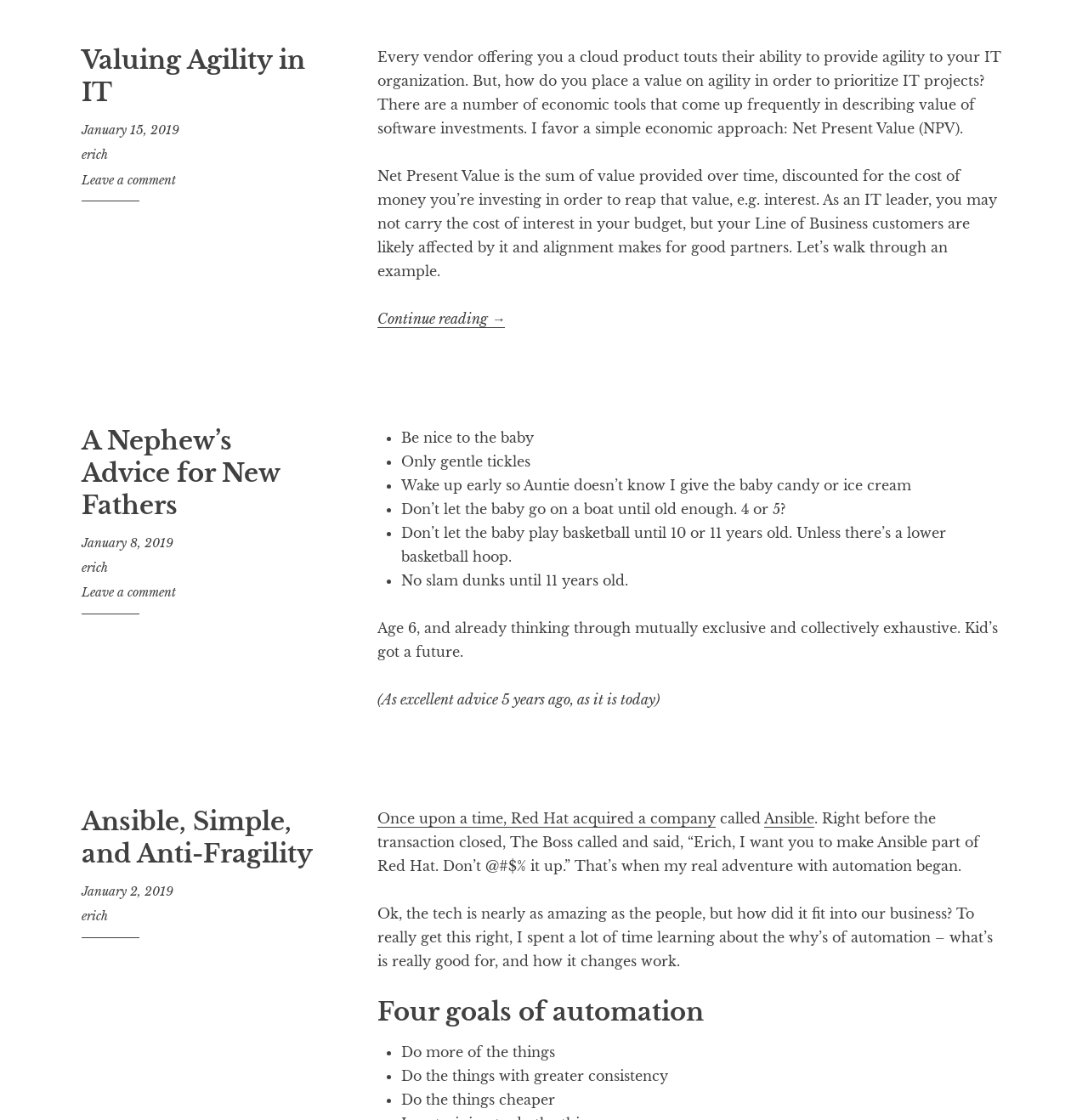What is the date of the third article?
Please elaborate on the answer to the question with detailed information.

I found the date of the third article by looking at the link element with the text 'January 2, 2019' inside the third article element, which is likely to be the publication date.